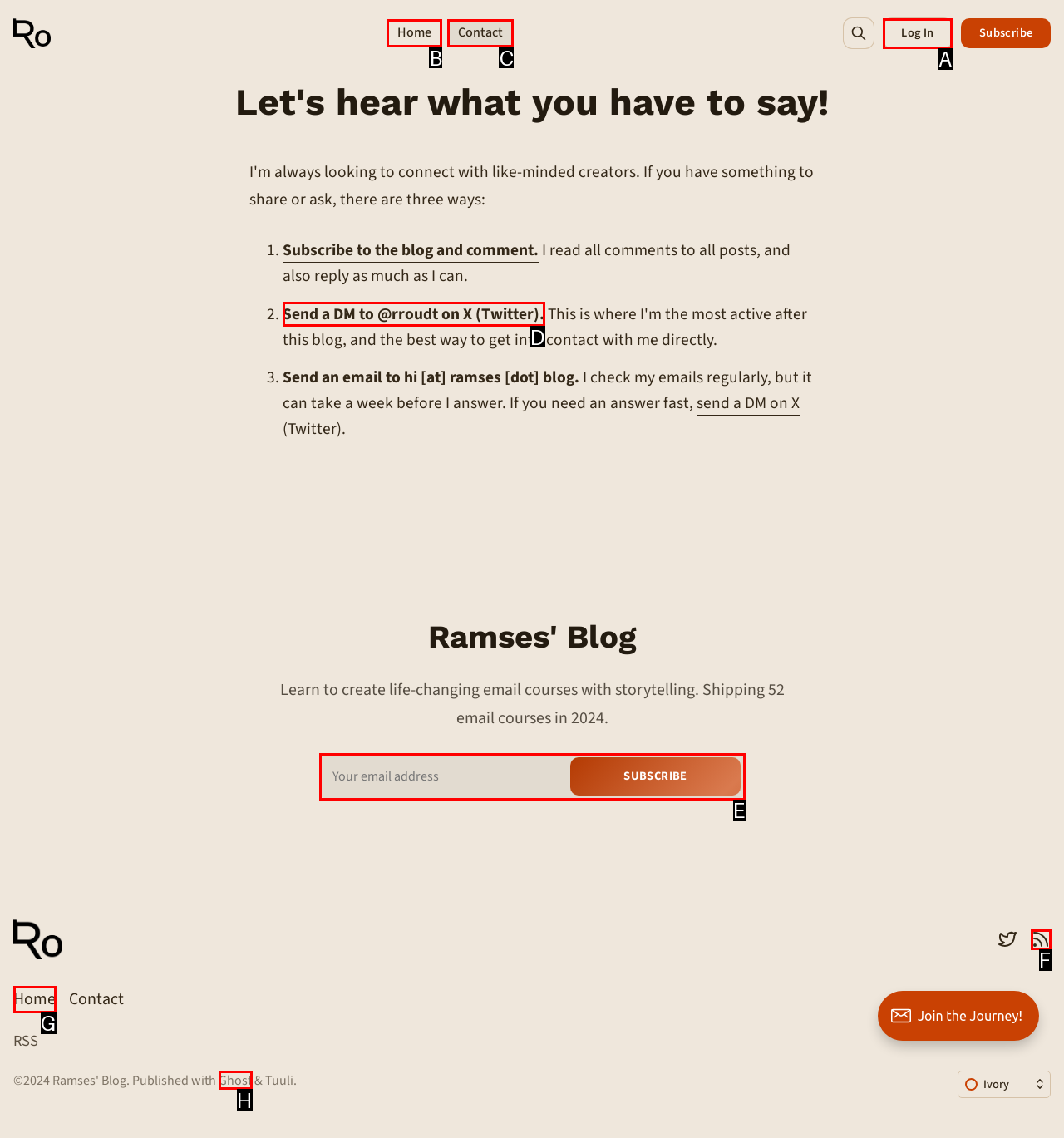Which UI element corresponds to this description: parent_node: Search name="s" placeholder="Search..."
Reply with the letter of the correct option.

None